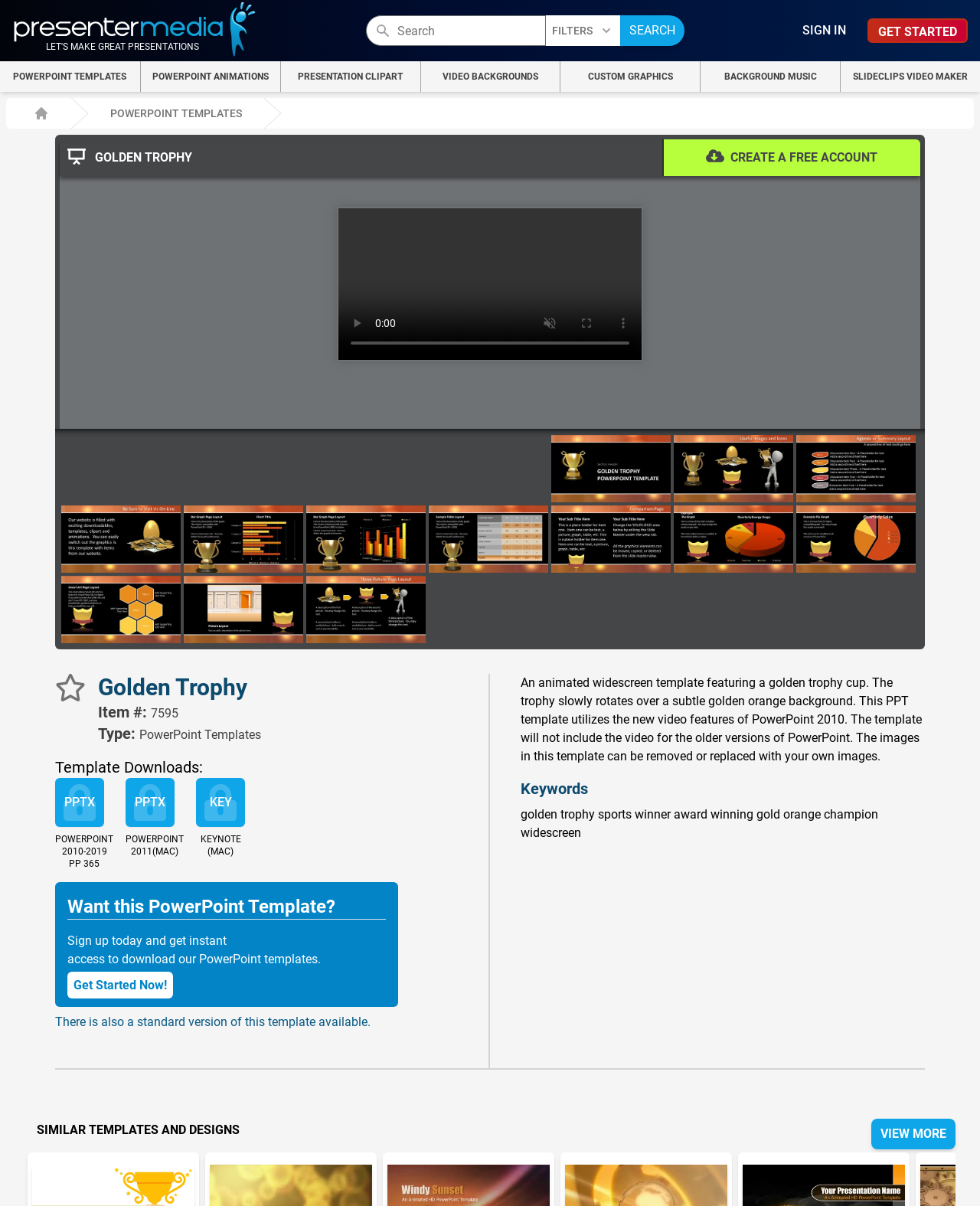Produce an extensive caption that describes everything on the webpage.

This webpage is a template showcase for a PowerPoint template featuring a golden trophy cup. At the top, there is a search bar with a "Search" button and a "FILTERS" button next to it. On the right side of the top section, there are links to "SIGN IN" and "GET STARTED". Below this, there is a navigation menu with links to "POWERPOINT TEMPLATES", "POWERPOINT ANIMATIONS", and other related categories.

In the main content area, there is a video preview of the template, which is a golden trophy cup rotating over a golden orange background. Below the video, there are several images showcasing different aspects of the template. To the right of the video, there are buttons to "CREATE A FREE ACCOUNT" and a disabled "play" button.

Above the video, there is a breadcrumb navigation menu with links to "HOME" and "POWERPOINT TEMPLATES". Next to the breadcrumb menu, there is a heading "Golden Trophy" and a description of the template. Below this, there are details about the template, including its item number, type, and download options.

On the right side of the page, there are several buttons to download the template in different formats, including PPTX, PowerPoint 2010-2019, and Keynote (MAC). Below these buttons, there is a section encouraging users to sign up to access the template, with a link to "Get Started Now!".

Further down the page, there is a section with a description of the template, including its features and limitations. Below this, there is a section with keywords related to the template, such as "golden trophy", "sports", and "winner". Finally, there is a section with a link to "SIMILAR TEMPLATES AND DESIGNS" and a "VIEW MORE" button.